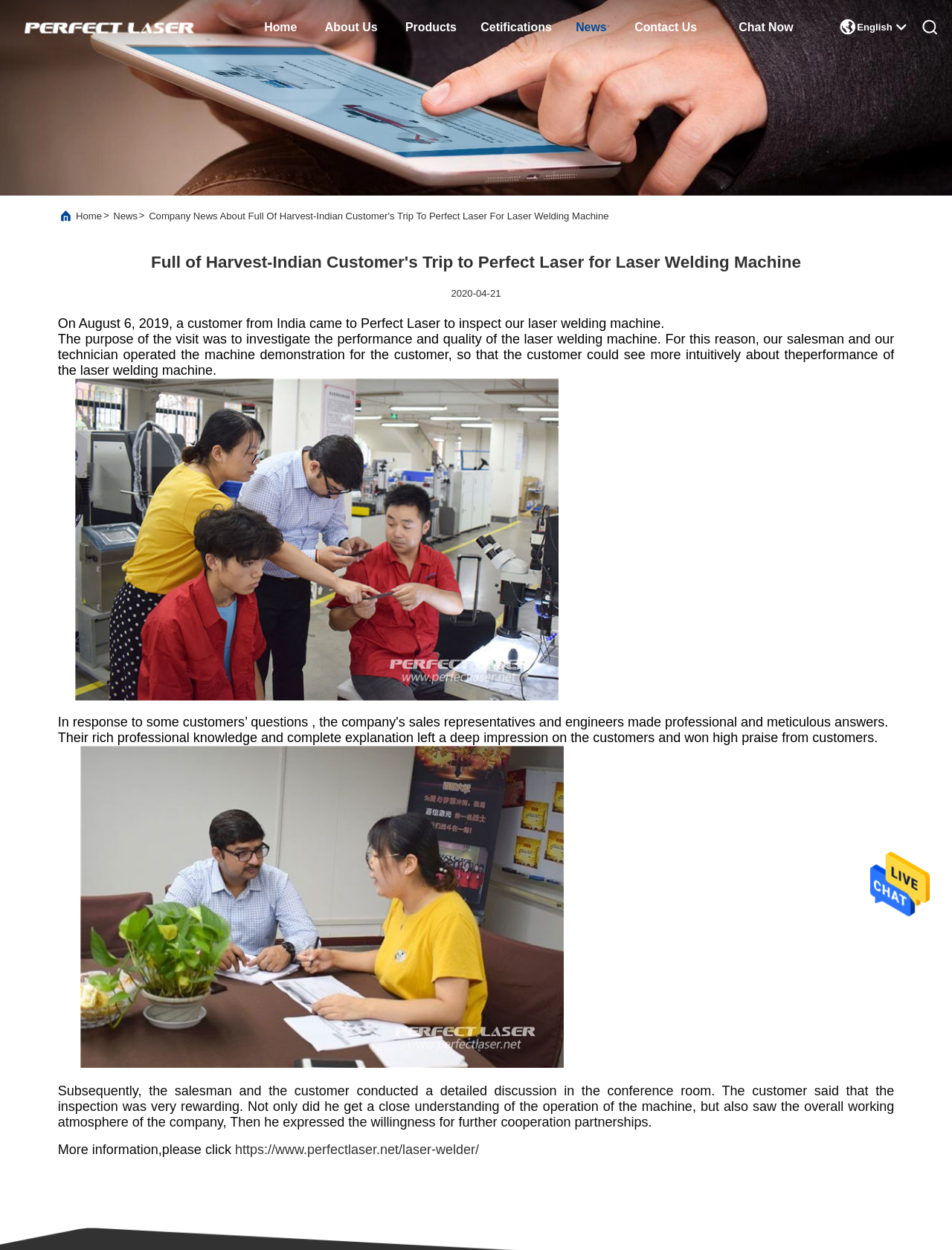Given the description: "Pin", determine the bounding box coordinates of the UI element. The coordinates should be formatted as four float numbers between 0 and 1, [left, top, right, bottom].

None